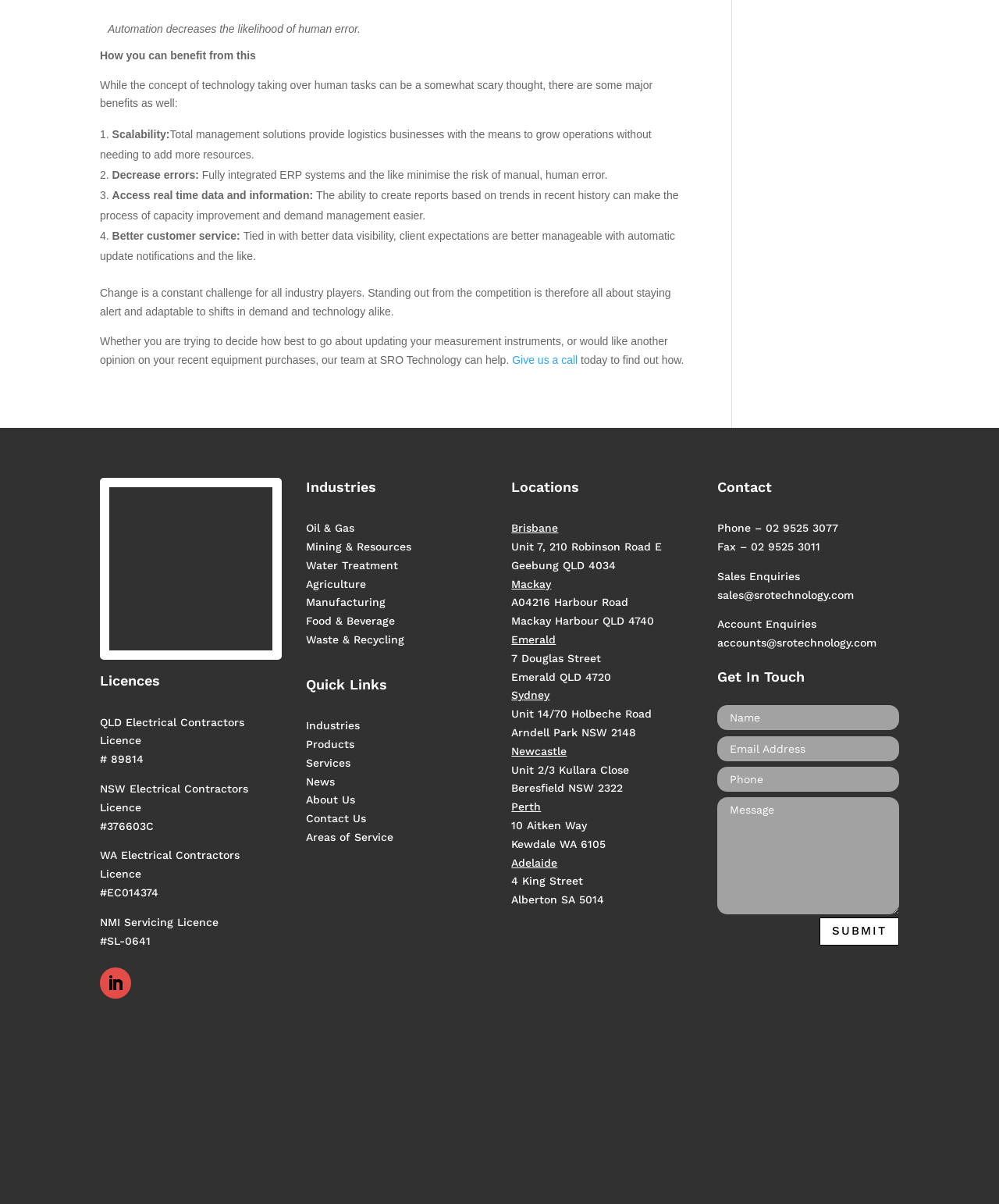Locate the bounding box coordinates of the area that needs to be clicked to fulfill the following instruction: "Enter text in the textbox". The coordinates should be in the format of four float numbers between 0 and 1, namely [left, top, right, bottom].

[0.718, 0.586, 0.9, 0.607]